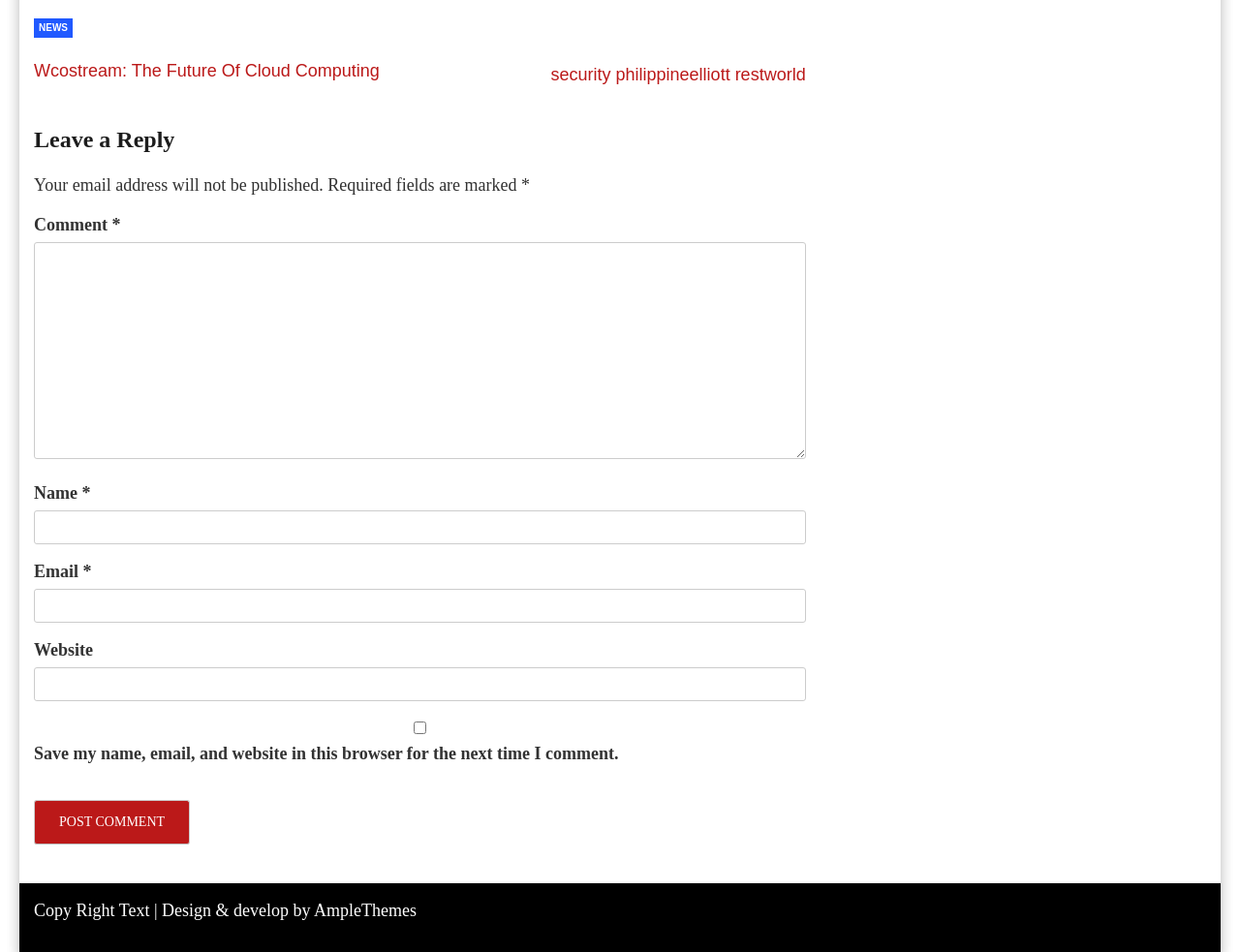Answer the question in a single word or phrase:
What is the purpose of the checkbox?

To save user data